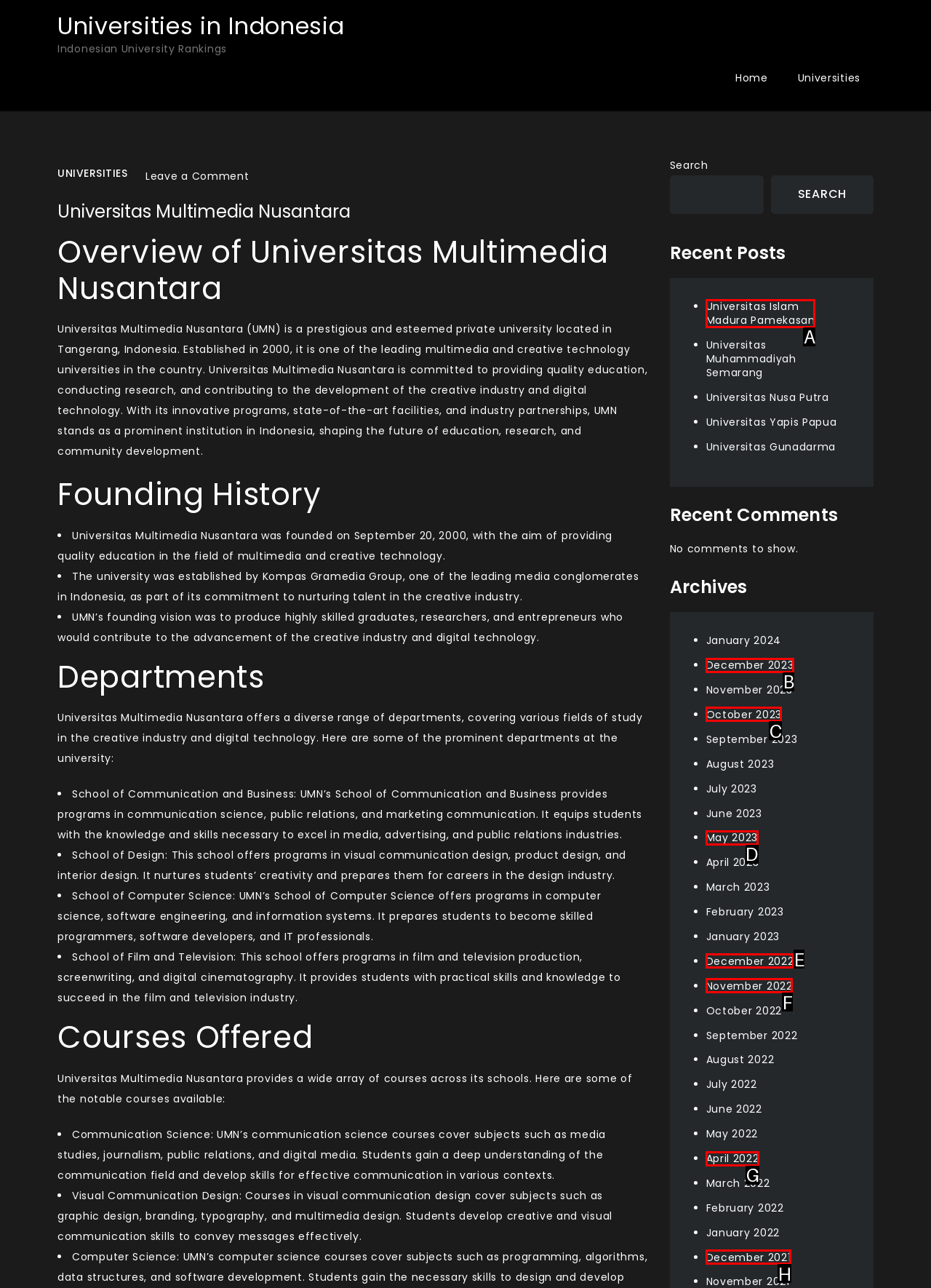Identify the option that best fits this description: Amazon DynamoDB
Answer with the appropriate letter directly.

None